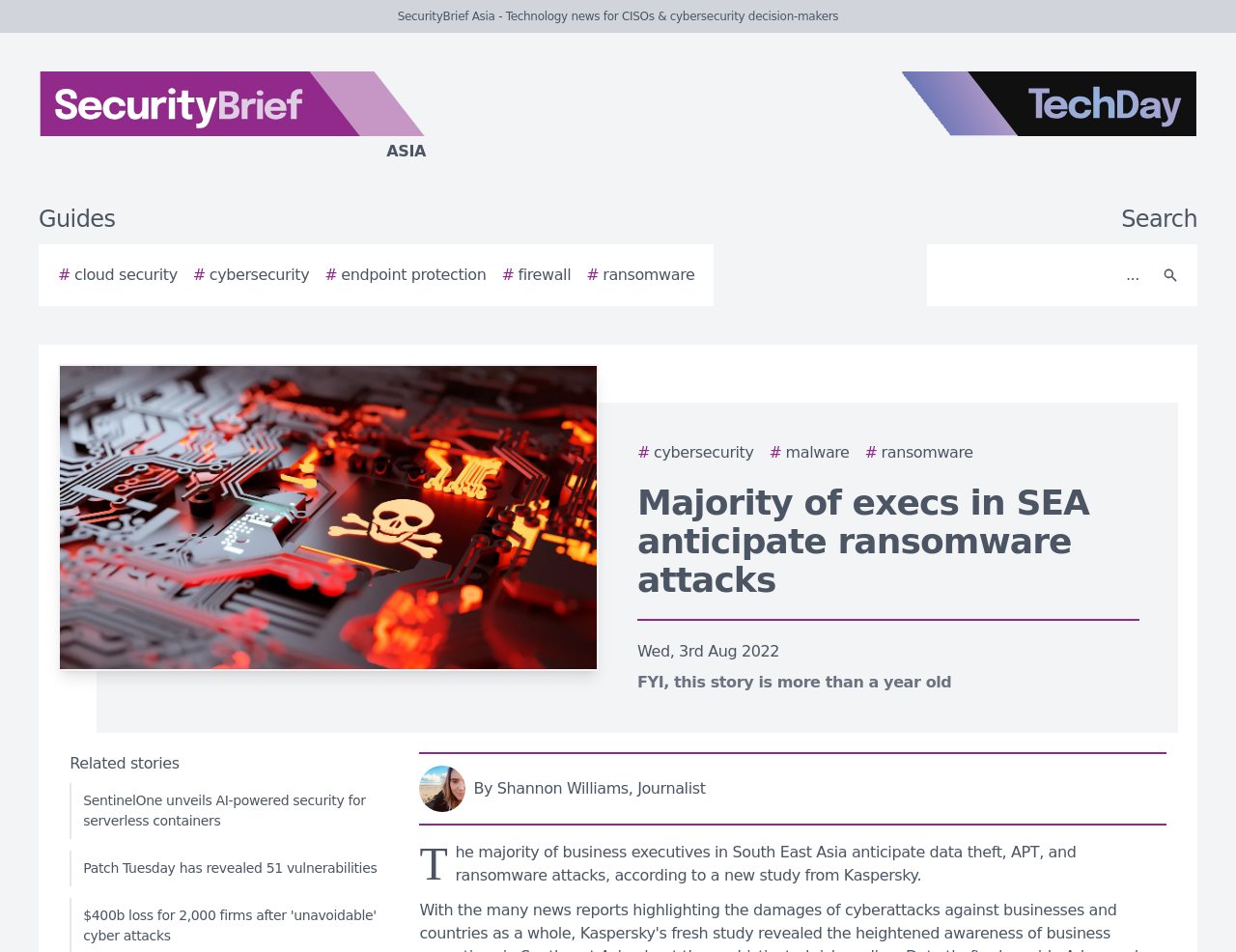Examine the screenshot and answer the question in as much detail as possible: What is the topic of the article?

I determined the answer by reading the main heading of the article, which states 'Majority of execs in SEA anticipate ransomware attacks'. This suggests that the topic of the article is related to ransomware attacks.